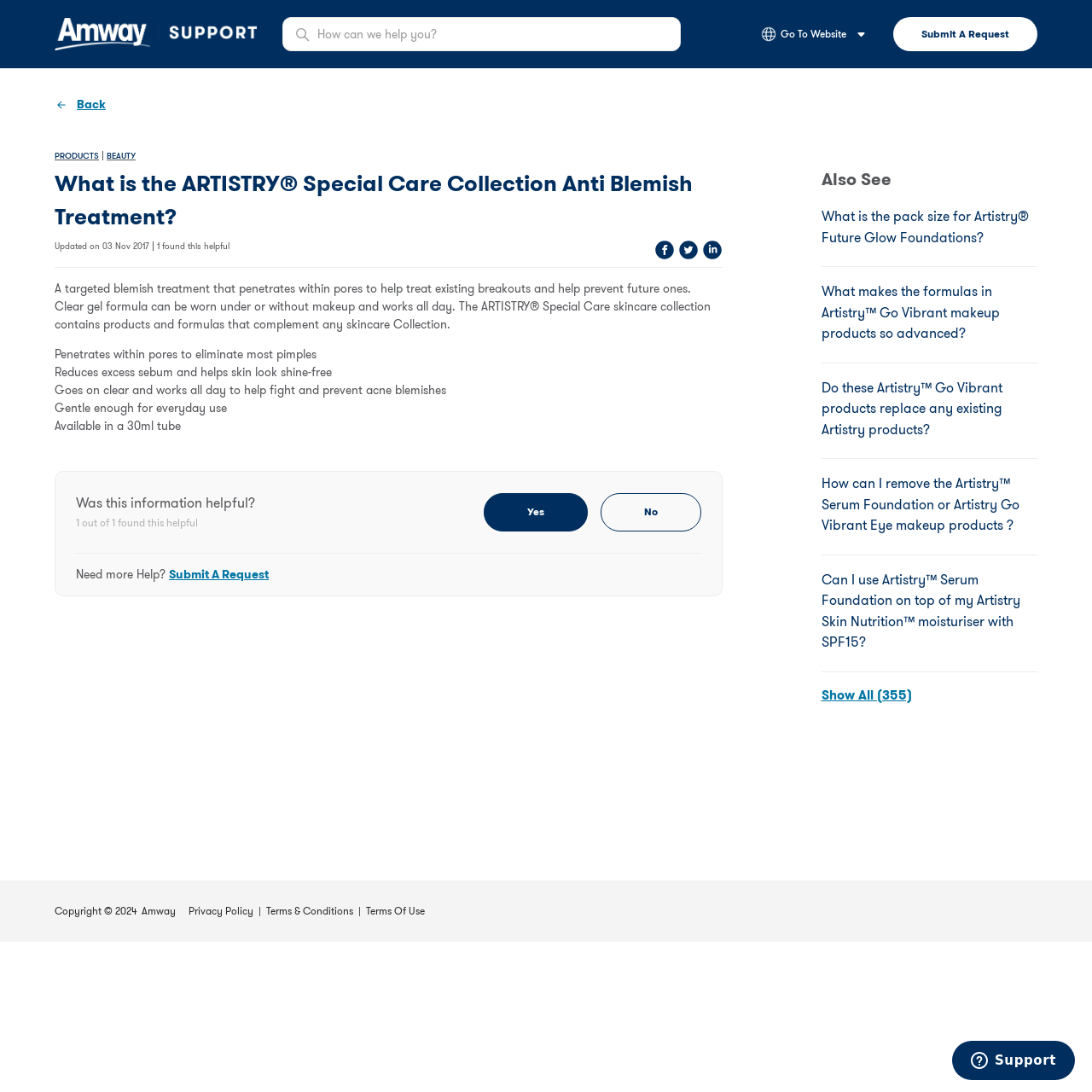Determine the bounding box coordinates of the clickable region to carry out the instruction: "Search for help".

[0.258, 0.016, 0.623, 0.047]